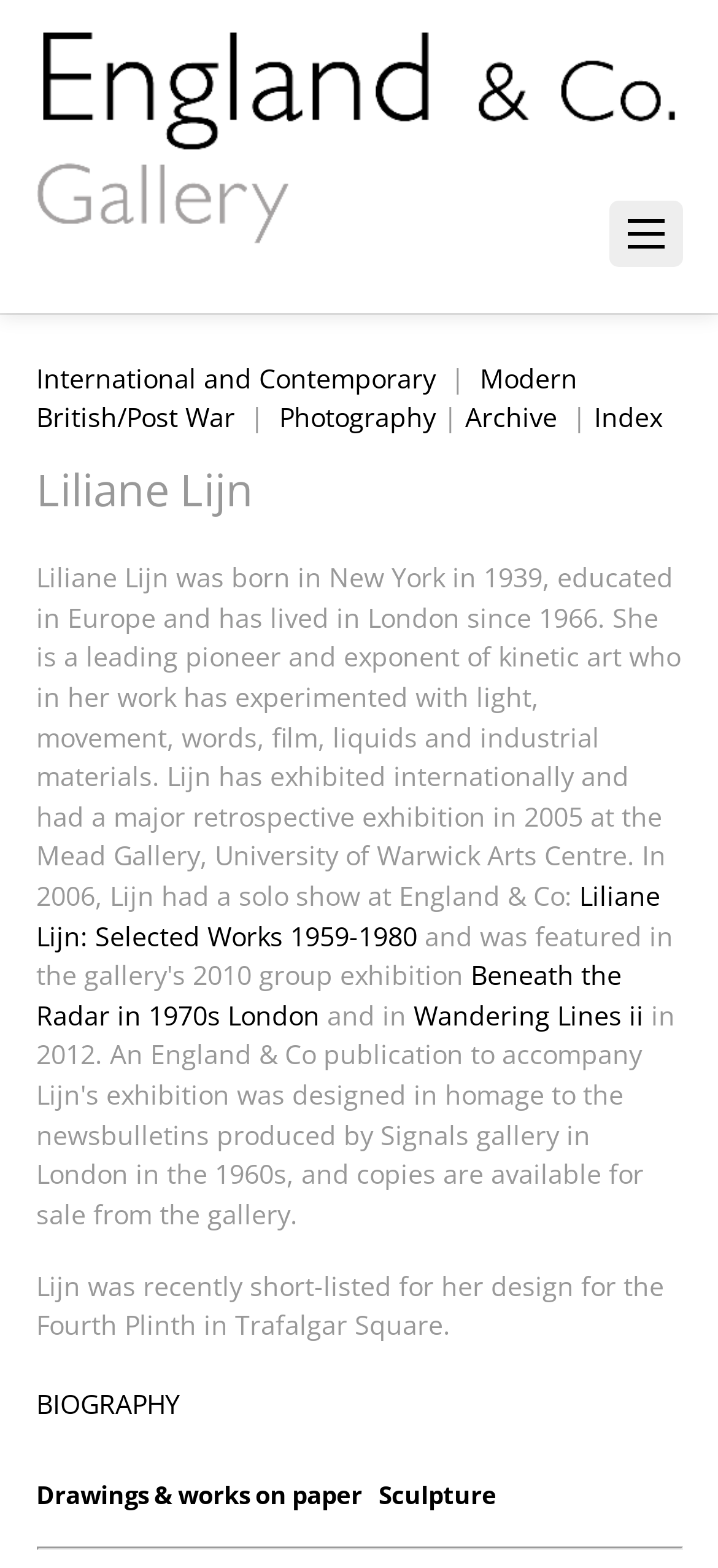Identify the bounding box coordinates for the element you need to click to achieve the following task: "Learn about Sculpture artworks". Provide the bounding box coordinates as four float numbers between 0 and 1, in the form [left, top, right, bottom].

[0.527, 0.942, 0.691, 0.963]